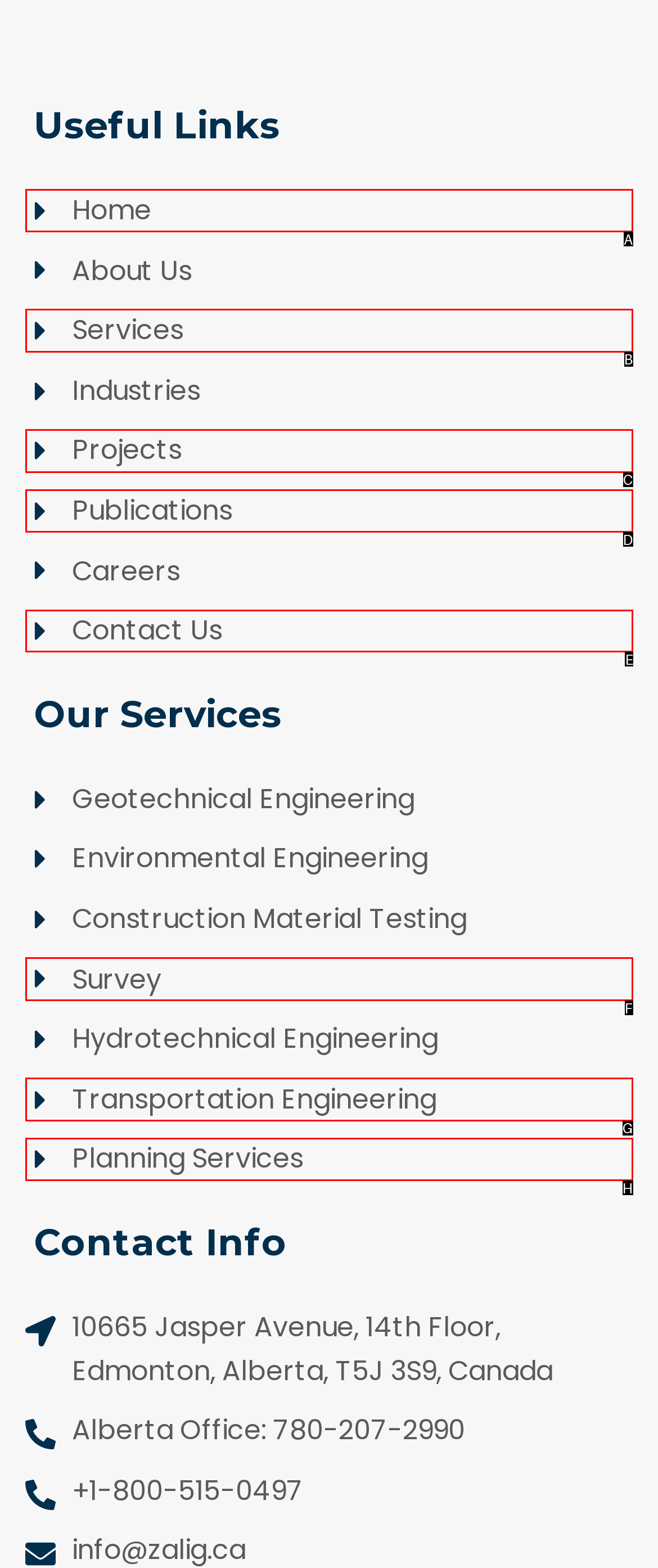Identify the HTML element you need to click to achieve the task: contact us. Respond with the corresponding letter of the option.

E